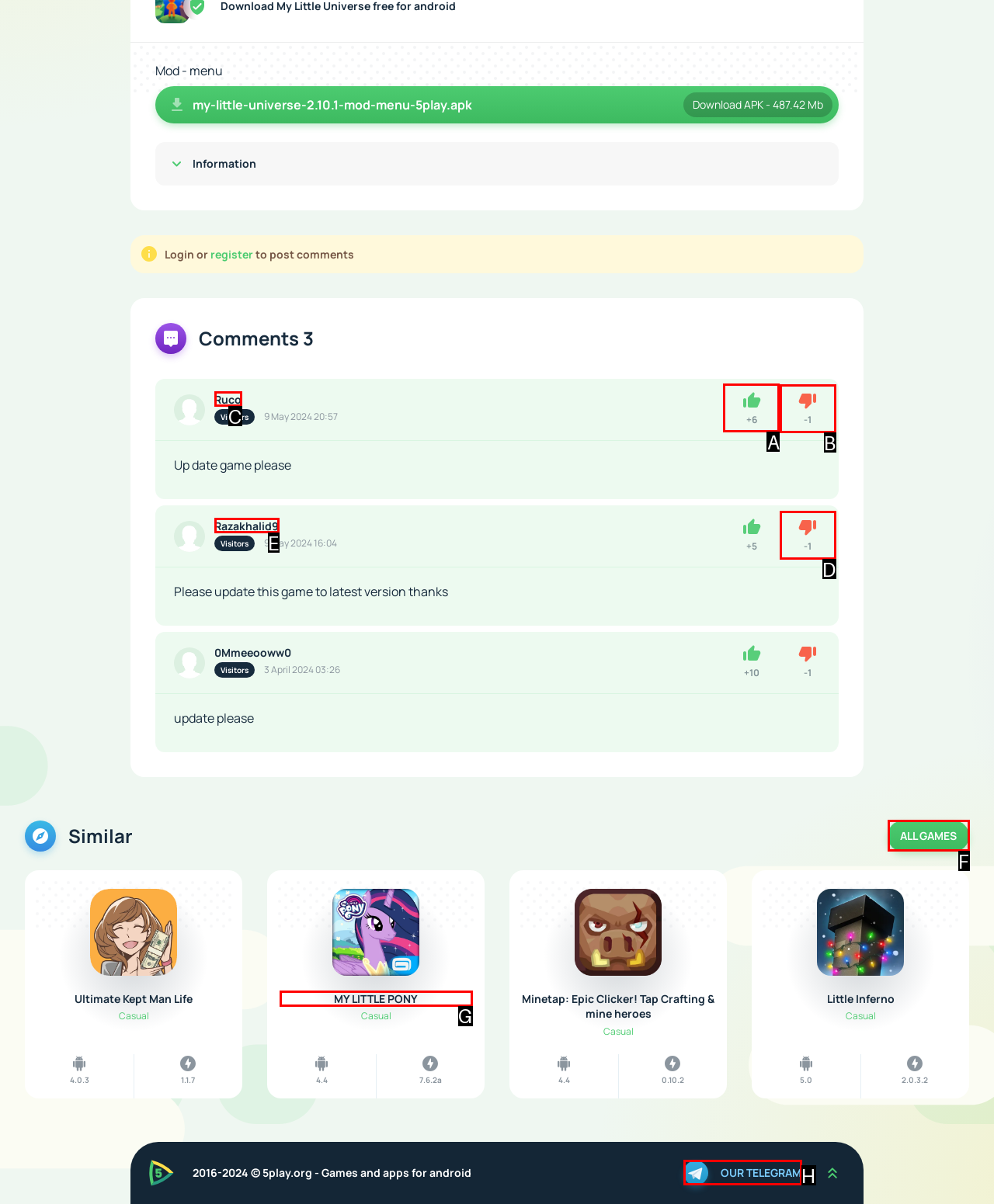Indicate the HTML element that should be clicked to perform the task: Like Reply with the letter corresponding to the chosen option.

A